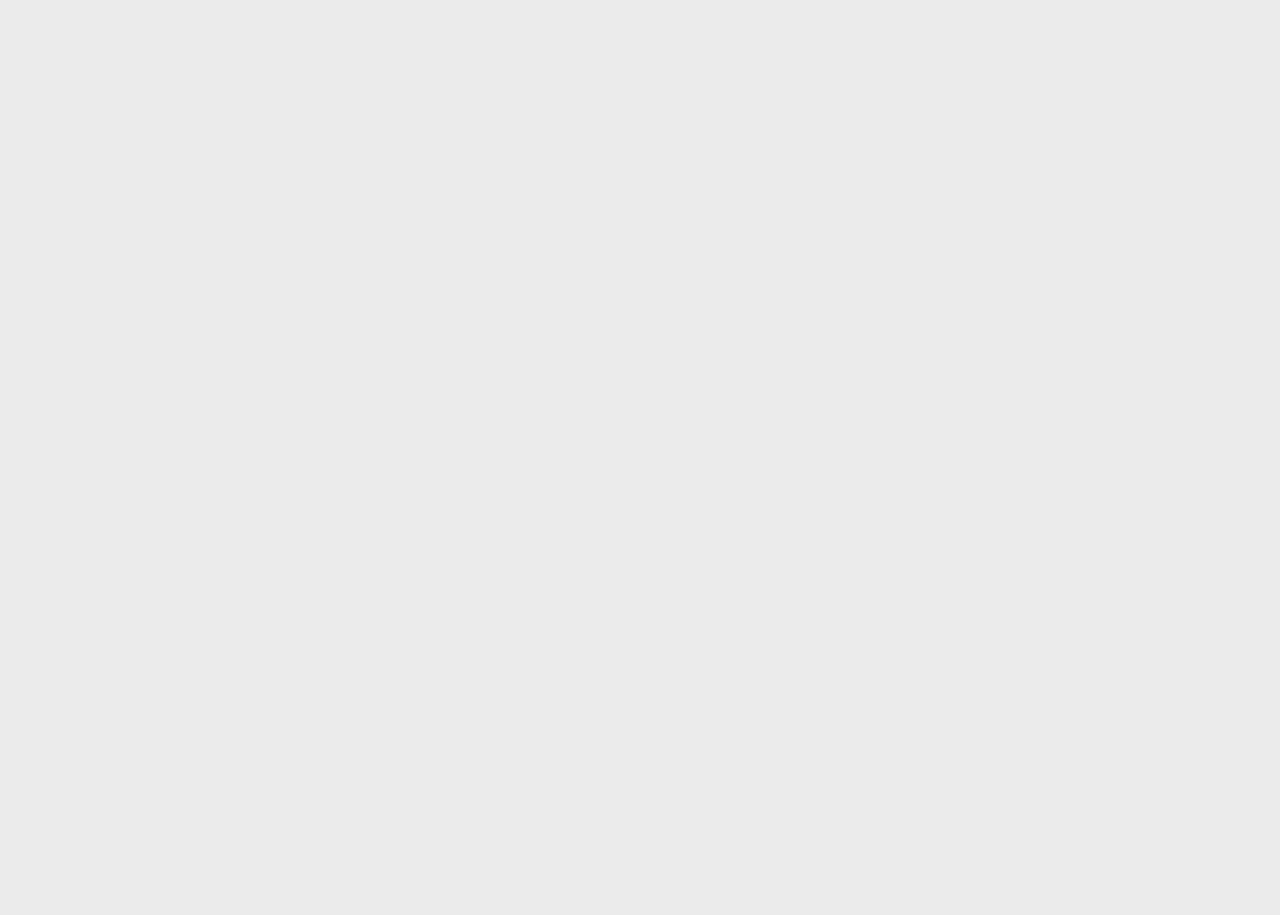Determine the bounding box coordinates of the clickable region to carry out the instruction: "Search for job opportunities".

[0.511, 0.661, 0.638, 0.684]